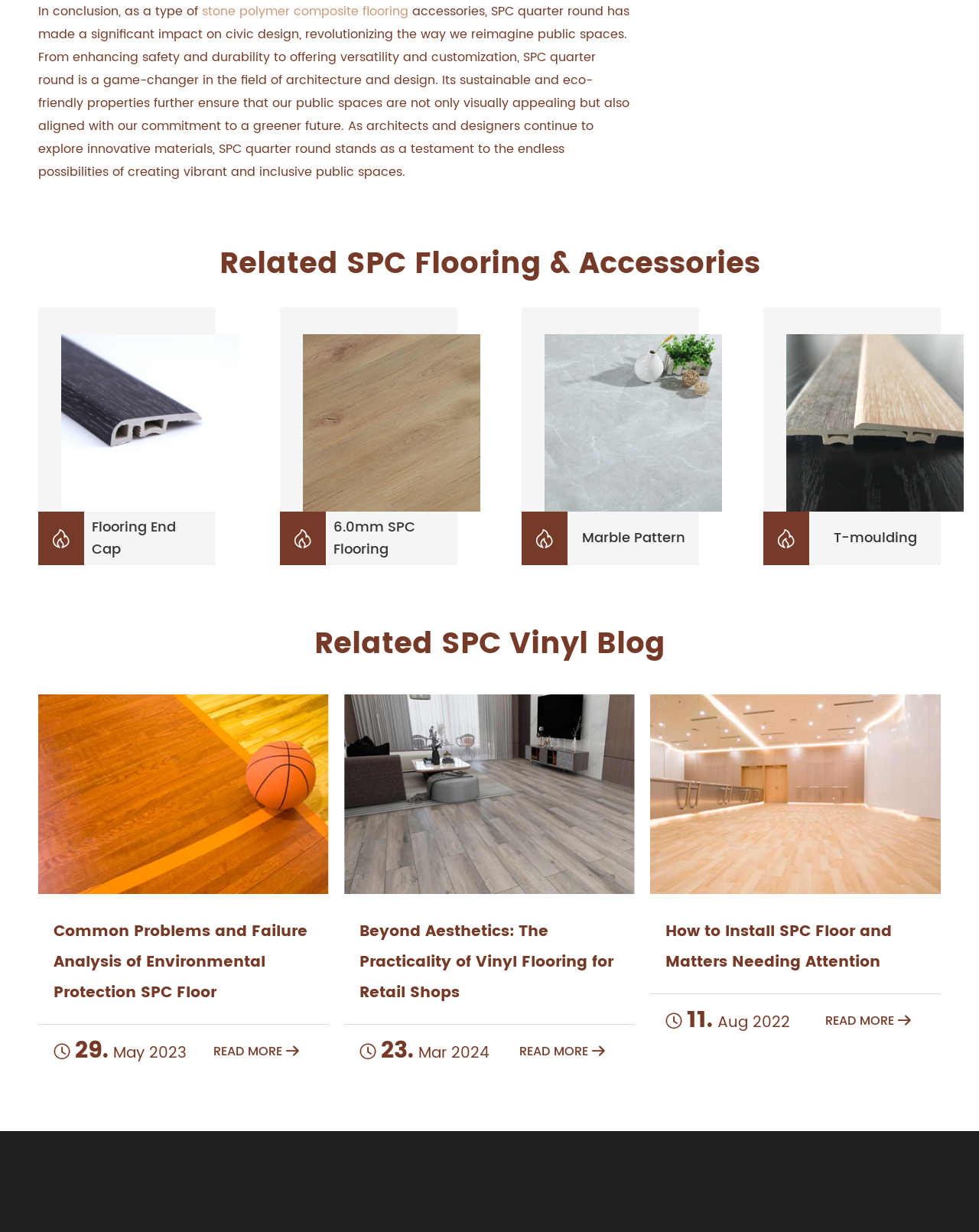Identify the bounding box coordinates of the region I need to click to complete this instruction: "View 6.0mm SPC Flooring".

[0.309, 0.271, 0.491, 0.415]